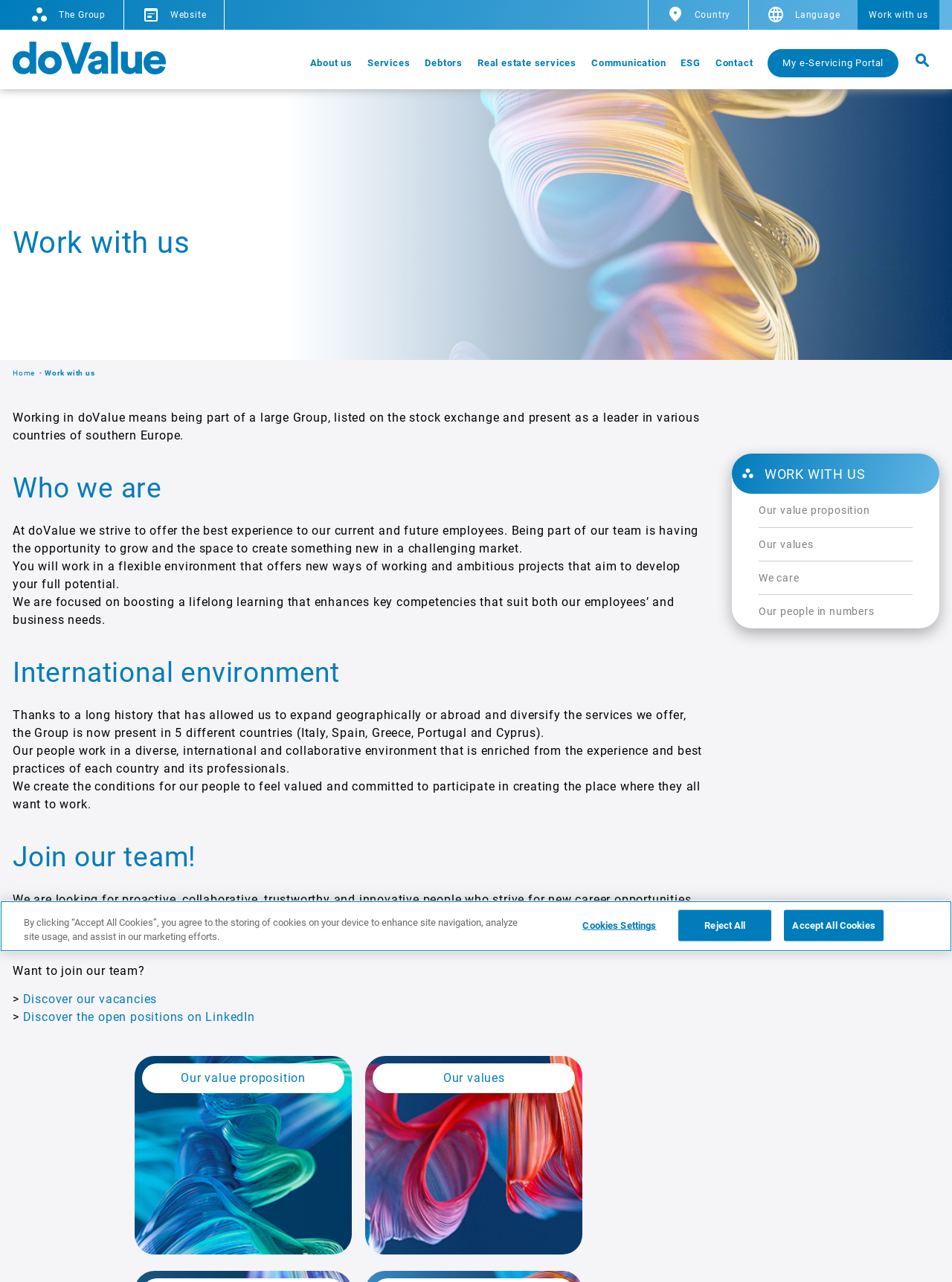Identify the bounding box of the HTML element described here: "Reject All". Provide the coordinates as four float numbers between 0 and 1: [left, top, right, bottom].

[0.713, 0.71, 0.81, 0.734]